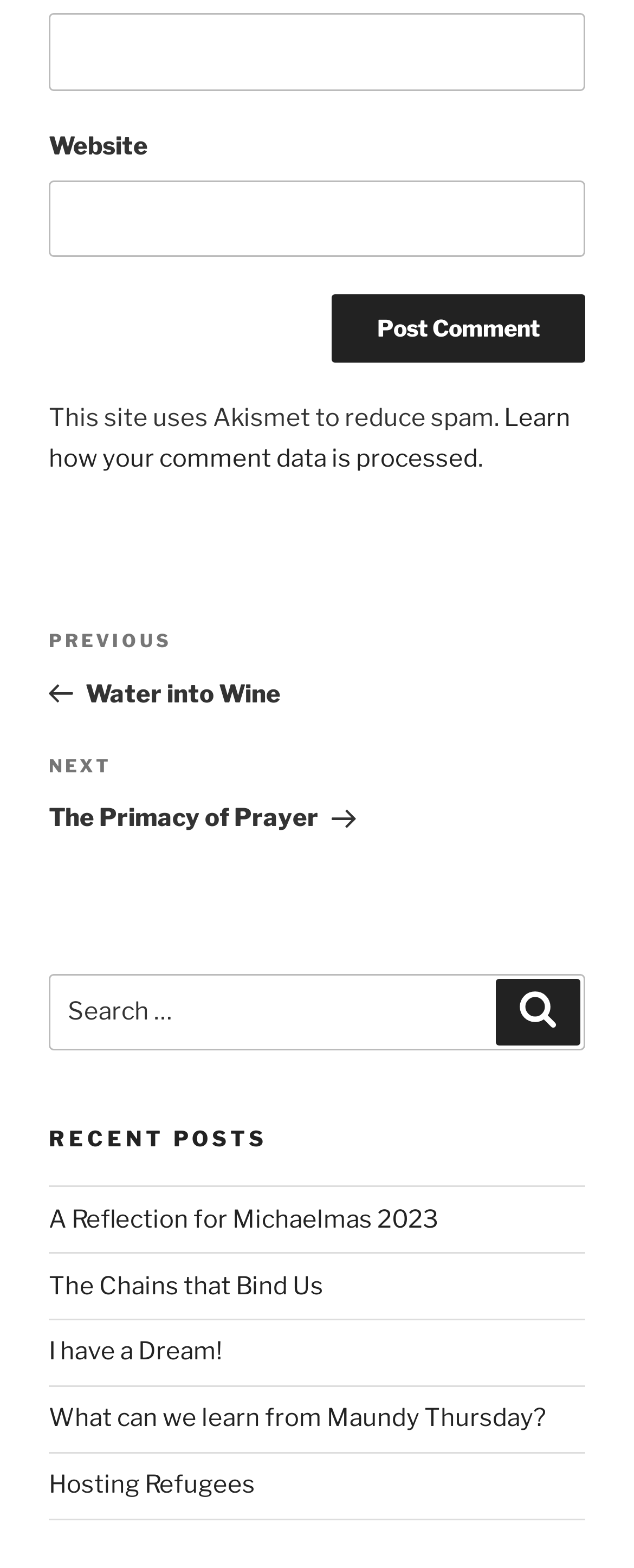Find the bounding box coordinates of the clickable element required to execute the following instruction: "Post a comment". Provide the coordinates as four float numbers between 0 and 1, i.e., [left, top, right, bottom].

[0.523, 0.188, 0.923, 0.231]